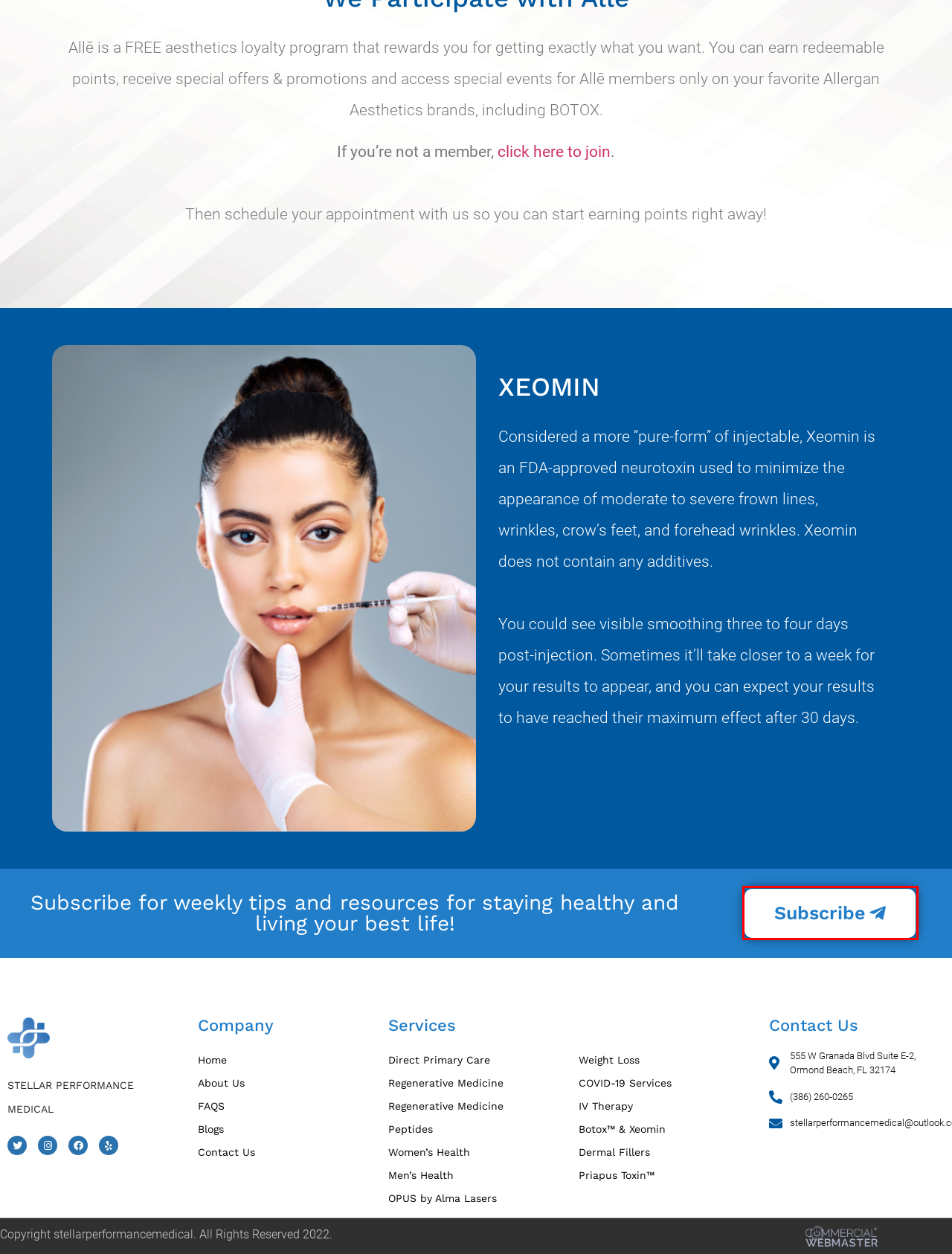You have received a screenshot of a webpage with a red bounding box indicating a UI element. Please determine the most fitting webpage description that matches the new webpage after clicking on the indicated element. The choices are:
A. Dermal Fillers - Steller Performance Medical
B. Direct Primary Care - Steller Performance Medical
C. Contact Us - Steller Performance Medical
D. Weight Loss - Steller Performance Medical
E. IV Therapy - Steller Performance Medical
F. Shock-Wave Therapy - Steller Performance Medical
G. Bocox - Steller Performance Medical
H. Women's Health - Steller Performance Medical

C